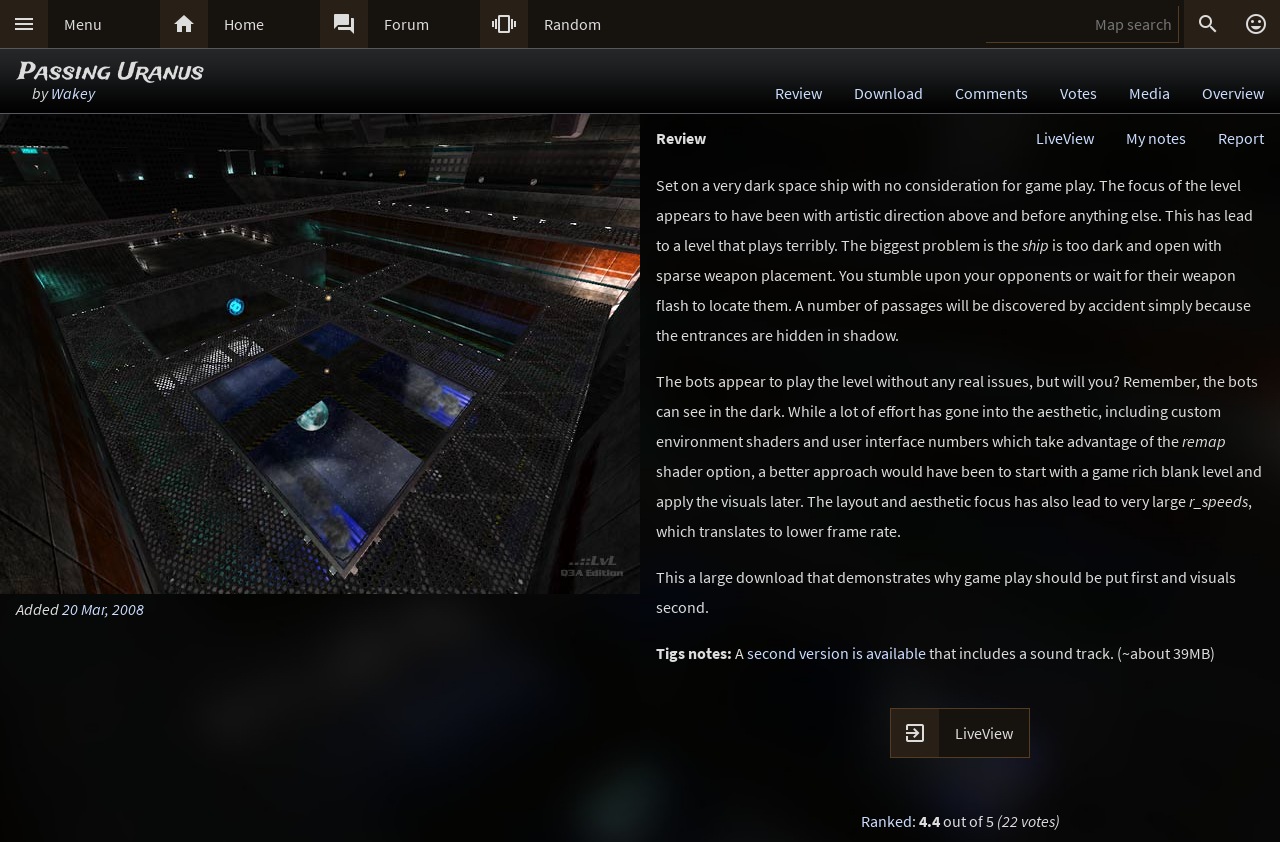Pinpoint the bounding box coordinates of the element that must be clicked to accomplish the following instruction: "Check map ranking". The coordinates should be in the format of four float numbers between 0 and 1, i.e., [left, top, right, bottom].

[0.672, 0.963, 0.712, 0.987]